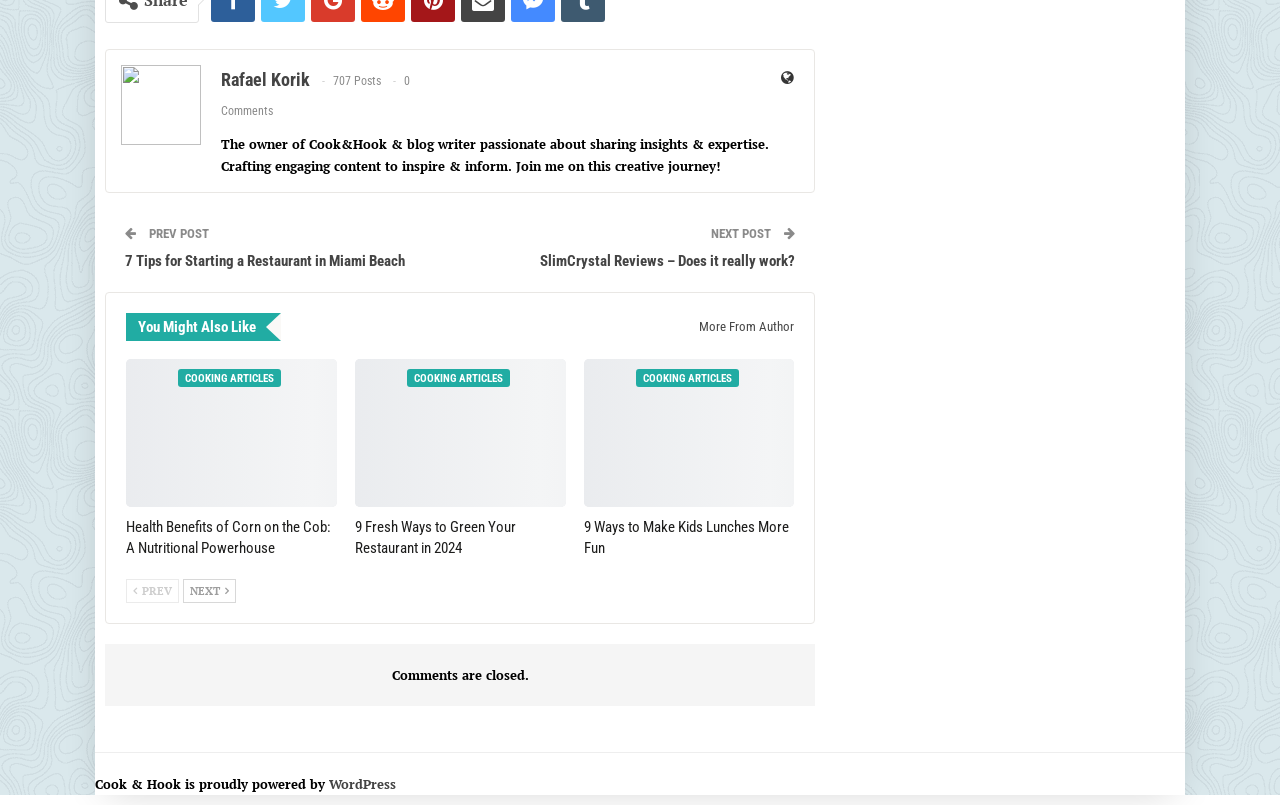What is the category of the articles listed below the main content?
Answer the question with a detailed and thorough explanation.

The category of the articles can be found in the link elements with the text 'COOKING ARTICLES' that separate the list of article links below the main content.